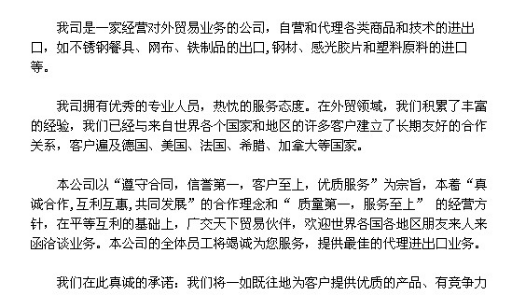Explain the image thoroughly, highlighting all key elements.

The image depicts the company profile of "XIAMEN ZHONGHAI UNITE TRADE CO., LTD." This Chinese foreign trade company specializes in the export and import of various products, including stainless steel utensils and other materials. The text highlights their extensive experience in international trade, emphasizing their strong connections with suppliers from different nations. It also mentions their commitment to quality customer service, integrity, and building long-term relationships with partners. The profile reflects the company's dedication to delivering quality products and fostering competitive advantages in the market.